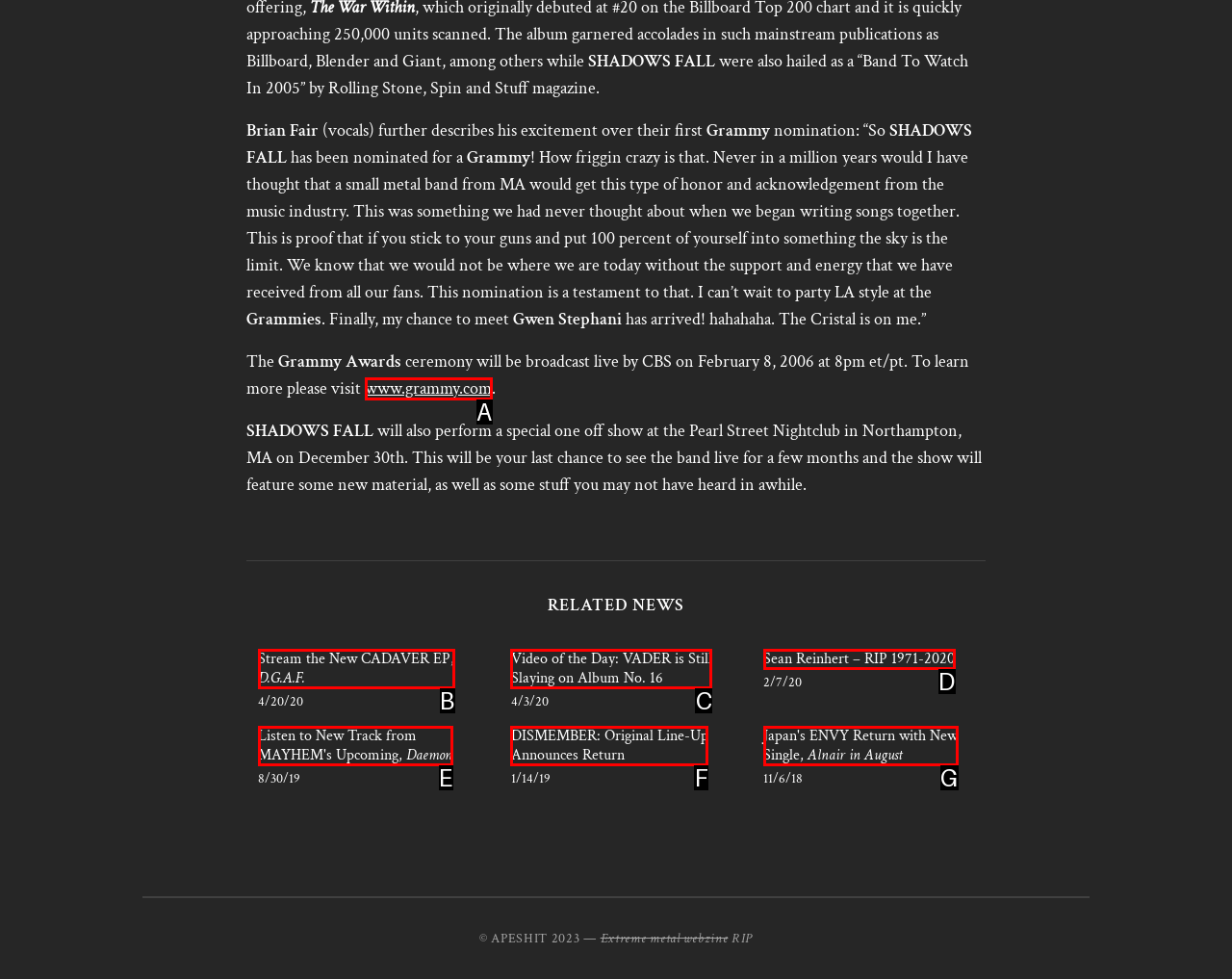Determine which UI element matches this description: www.grammy.com
Reply with the appropriate option's letter.

A